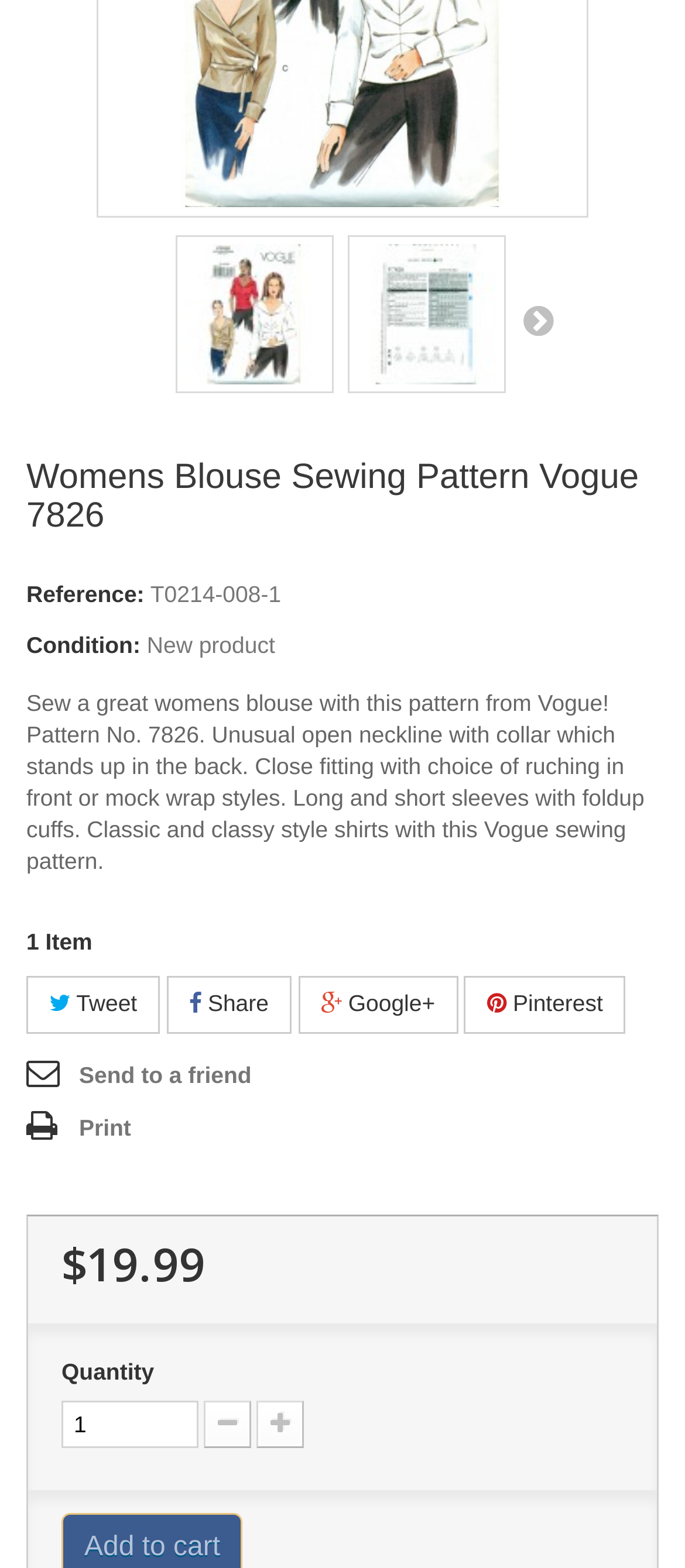Please identify the bounding box coordinates of the element's region that should be clicked to execute the following instruction: "Click the 'Next' button". The bounding box coordinates must be four float numbers between 0 and 1, i.e., [left, top, right, bottom].

[0.759, 0.193, 0.81, 0.215]